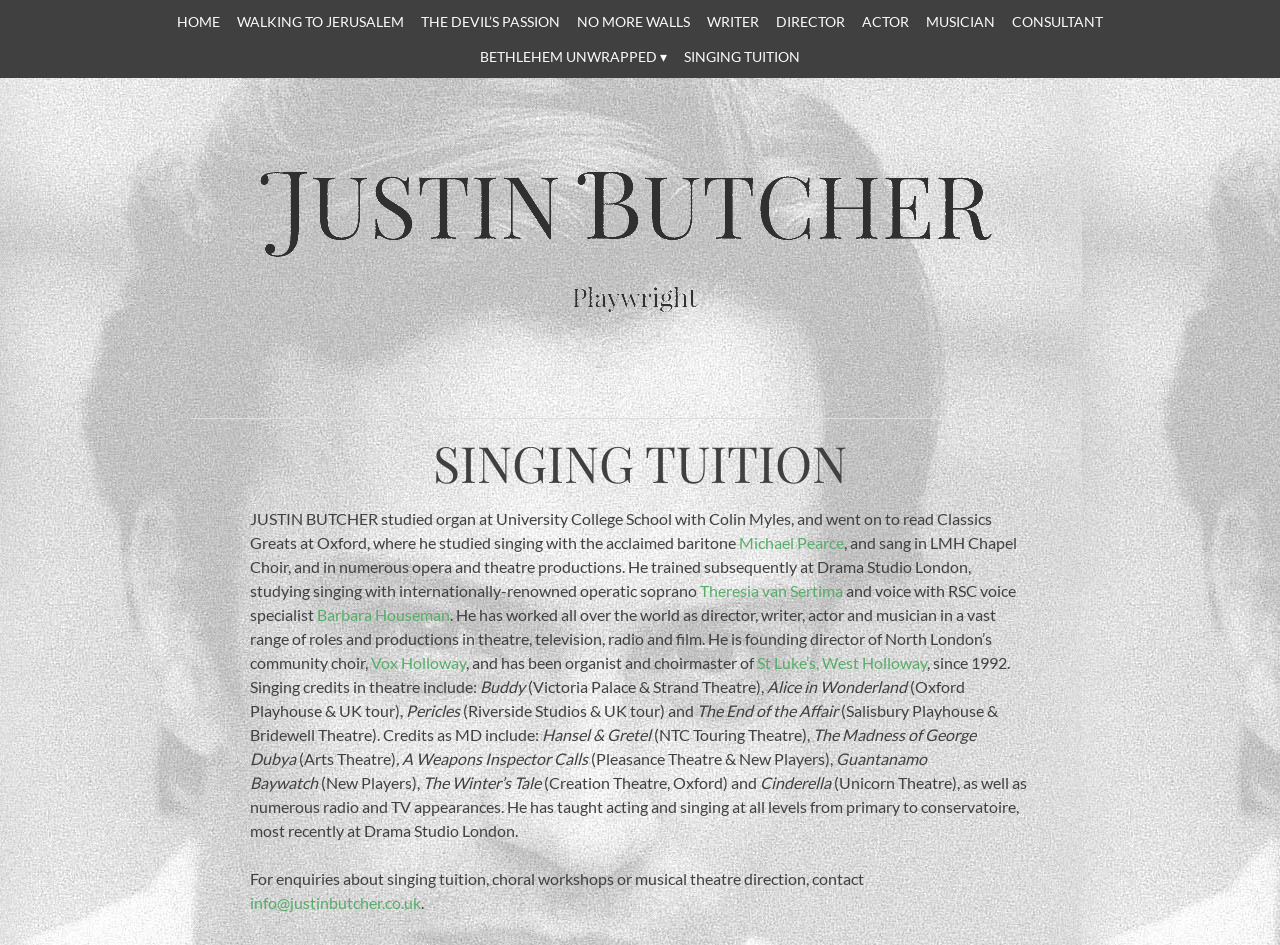Provide the bounding box coordinates for the specified HTML element described in this description: "Michael Pearce". The coordinates should be four float numbers ranging from 0 to 1, in the format [left, top, right, bottom].

[0.577, 0.563, 0.659, 0.584]